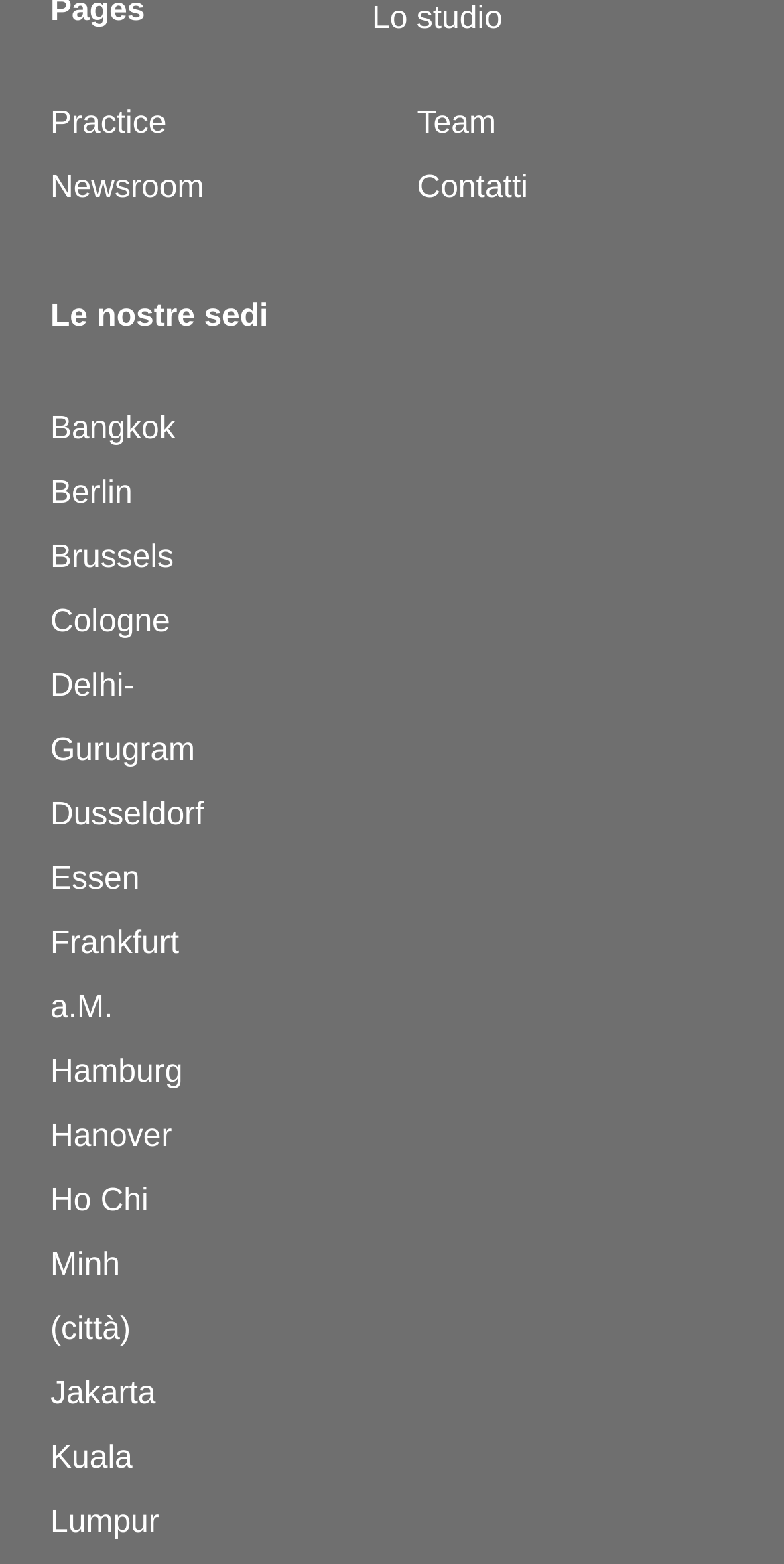Find the bounding box coordinates for the HTML element described as: "Dusseldorf". The coordinates should consist of four float values between 0 and 1, i.e., [left, top, right, bottom].

[0.064, 0.51, 0.26, 0.532]